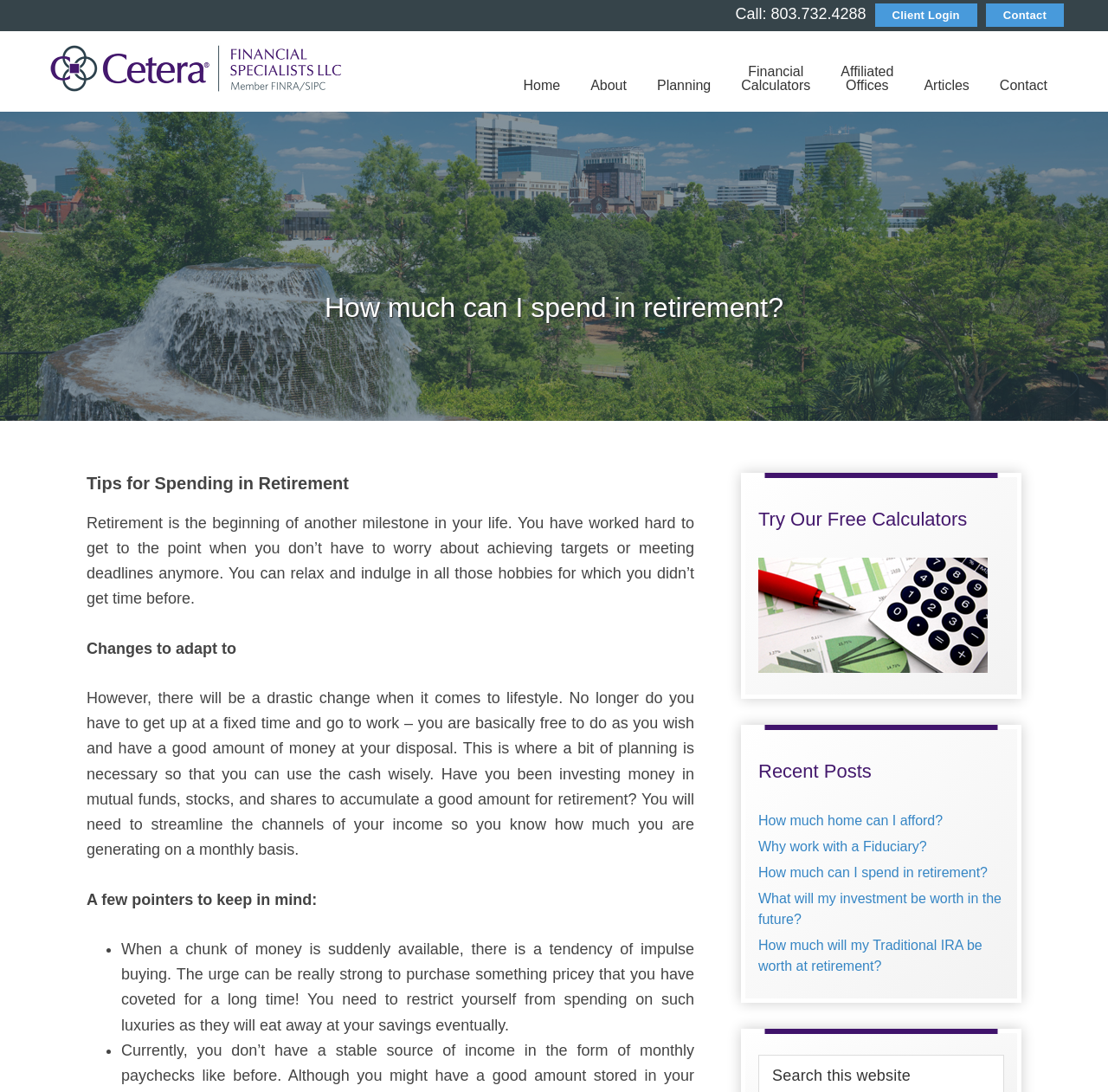Please identify the bounding box coordinates of where to click in order to follow the instruction: "Click the 'Client Login' link".

[0.789, 0.003, 0.882, 0.025]